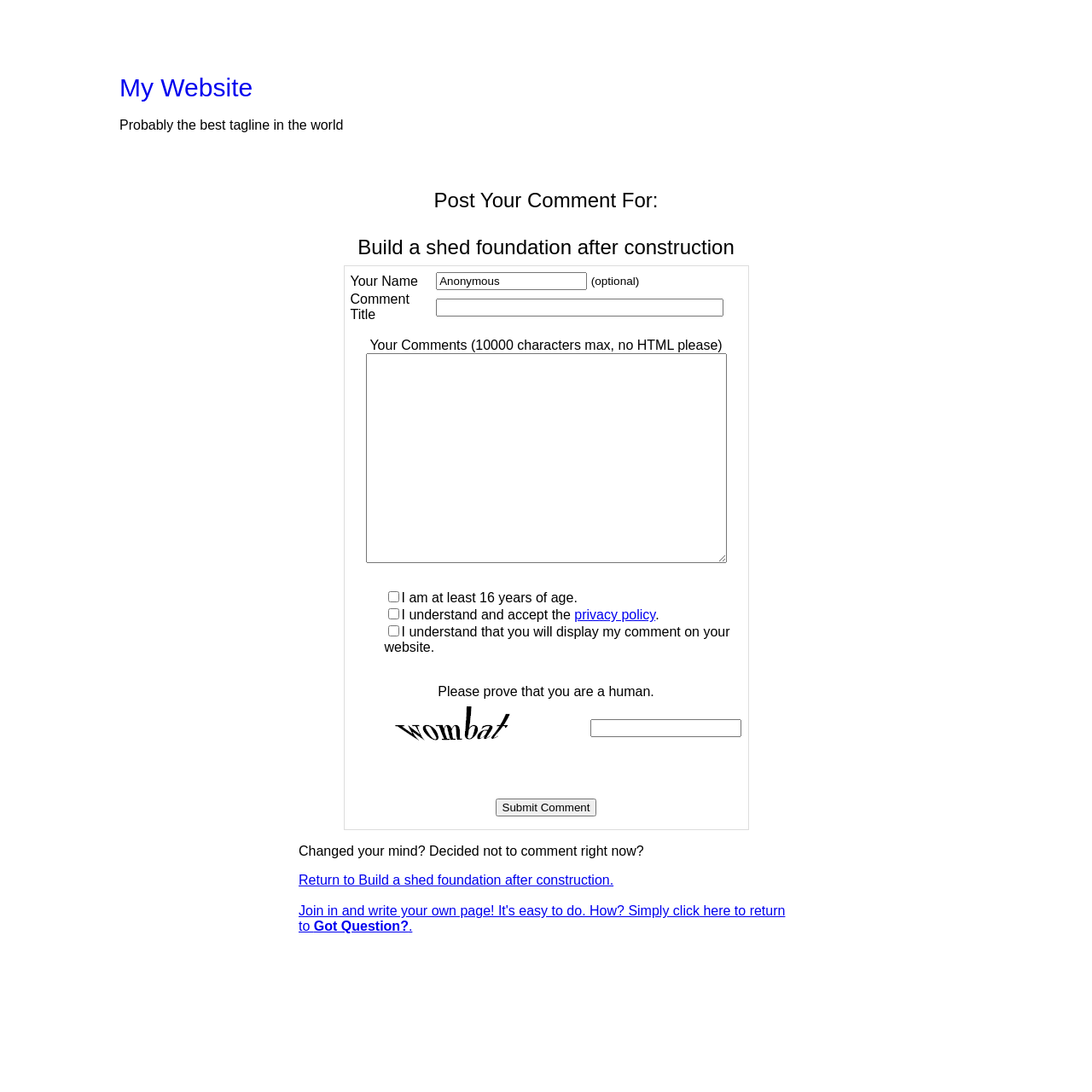Describe every aspect of the webpage comprehensively.

This webpage is a comment submission form for the article "Build a shed foundation after construction". At the top, there is a link to "My Website" and a static text "Probably the best tagline in the world". Below that, there are two headings: "Post Your Comment For:" and "Build a shed foundation after construction".

The main content of the page is a form with several fields. The form is divided into four rows. The first row has two cells, one with the label "Your Name" and the other with a textbox and an optional label "Anonymous". The second row has two cells, one with the label "Comment Title" and the other with a textbox. The third row has a single cell with a label "Your Comments" and a large textbox below it. The fourth row has a cell with a long label describing the terms of submitting a comment, including three checkboxes and a link to the "privacy policy".

Below the form, there is a cell with a label "Please prove that you are a human" and a submit button "Submit Comment". To the left of the submit button, there is an image and a textbox. 

At the bottom of the page, there are three links: "Changed your mind? Decided not to comment right now?", "Return to Build a shed foundation after construction", and "Join in and write your own page! It's easy to do. How? Simply click here to return to Got Question?".